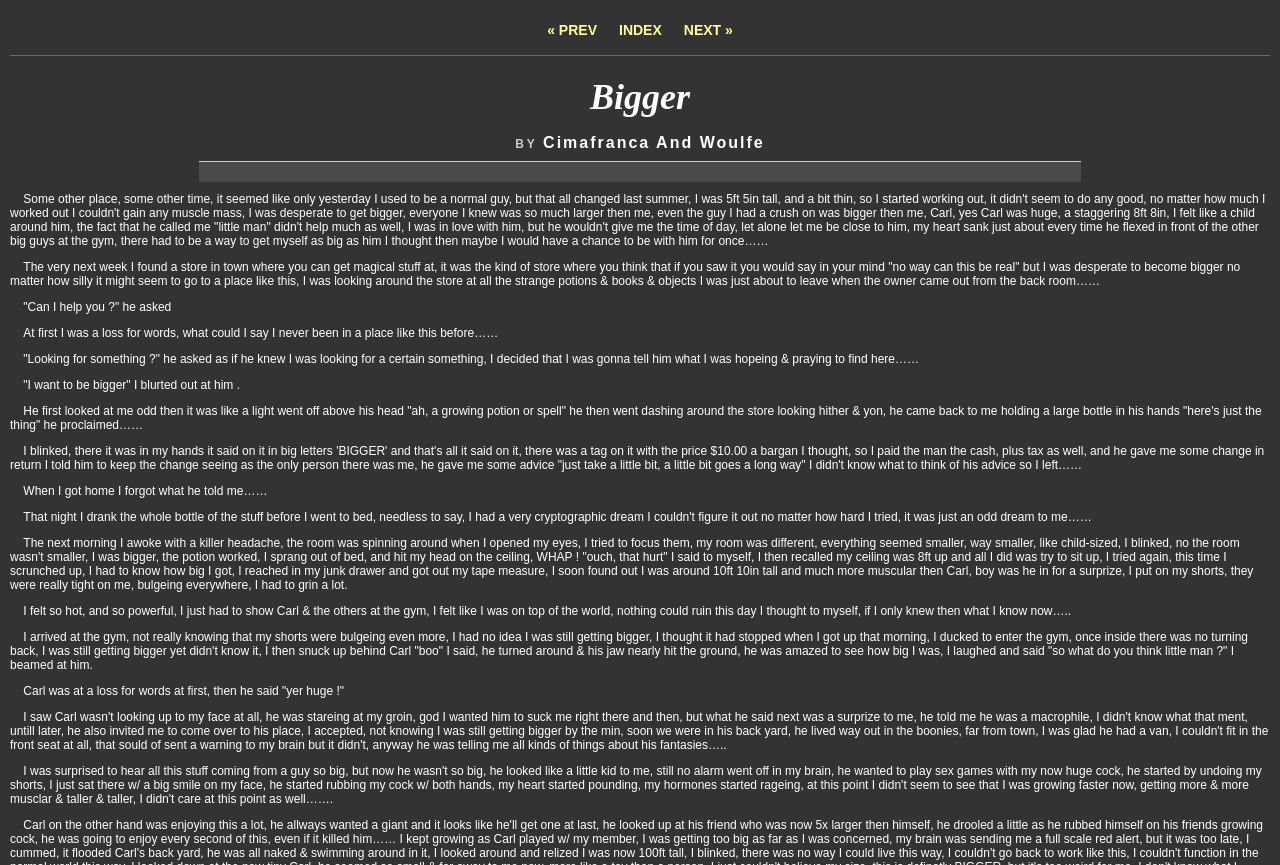Please find the bounding box for the following UI element description. Provide the coordinates in (top-left x, top-left y, bottom-right x, bottom-right y) format, with values between 0 and 1: INDEX

[0.484, 0.025, 0.517, 0.044]